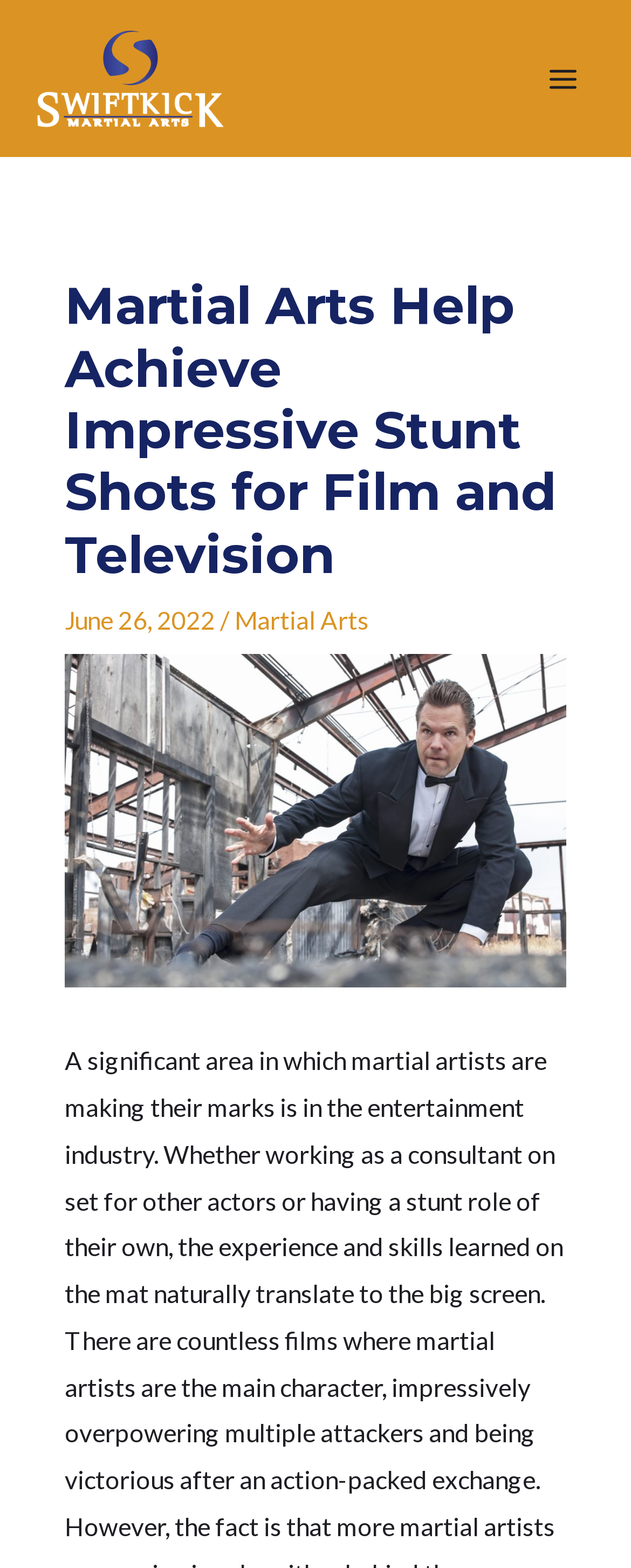Craft a detailed narrative of the webpage's structure and content.

The webpage is about martial arts and their application in the entertainment industry. At the top-left corner, there is a link and an image with the text "martial arts san diego". 

On the top-right corner, there is a button with an image inside it. Below the button, there is a main header section that spans across the page. The header section contains a heading that reads "Martial Arts Help Achieve Impressive Stunt Shots for Film and Television", which is the main title of the page. 

Below the heading, there is a date "June 26, 2022" followed by a slash, and then a link to "Martial Arts". The meta description suggests that the page discusses how martial artists are making their mark in the entertainment industry as consultants or stunt actors, and how their skills on the mat translate to this field.